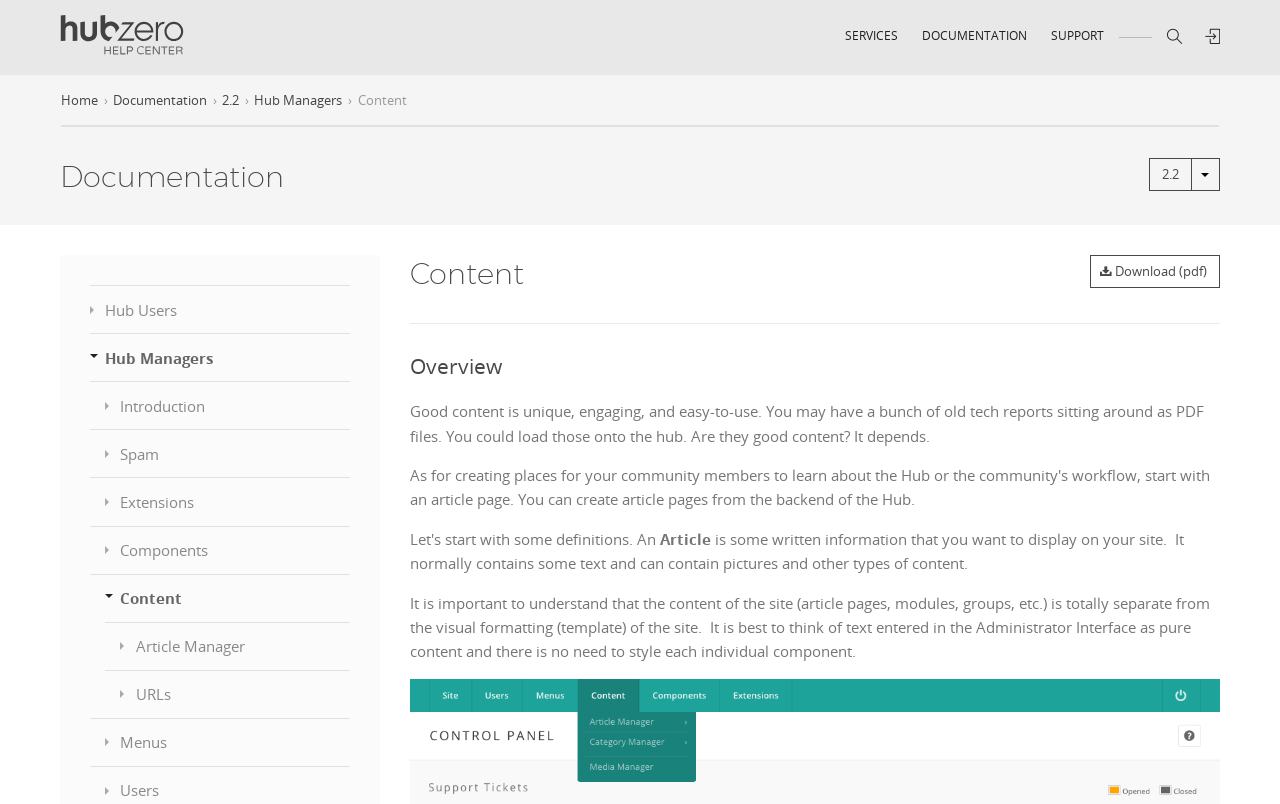Locate the bounding box coordinates of the region to be clicked to comply with the following instruction: "Read the documentation for hub managers". The coordinates must be four float numbers between 0 and 1, in the form [left, top, right, bottom].

[0.199, 0.113, 0.268, 0.137]